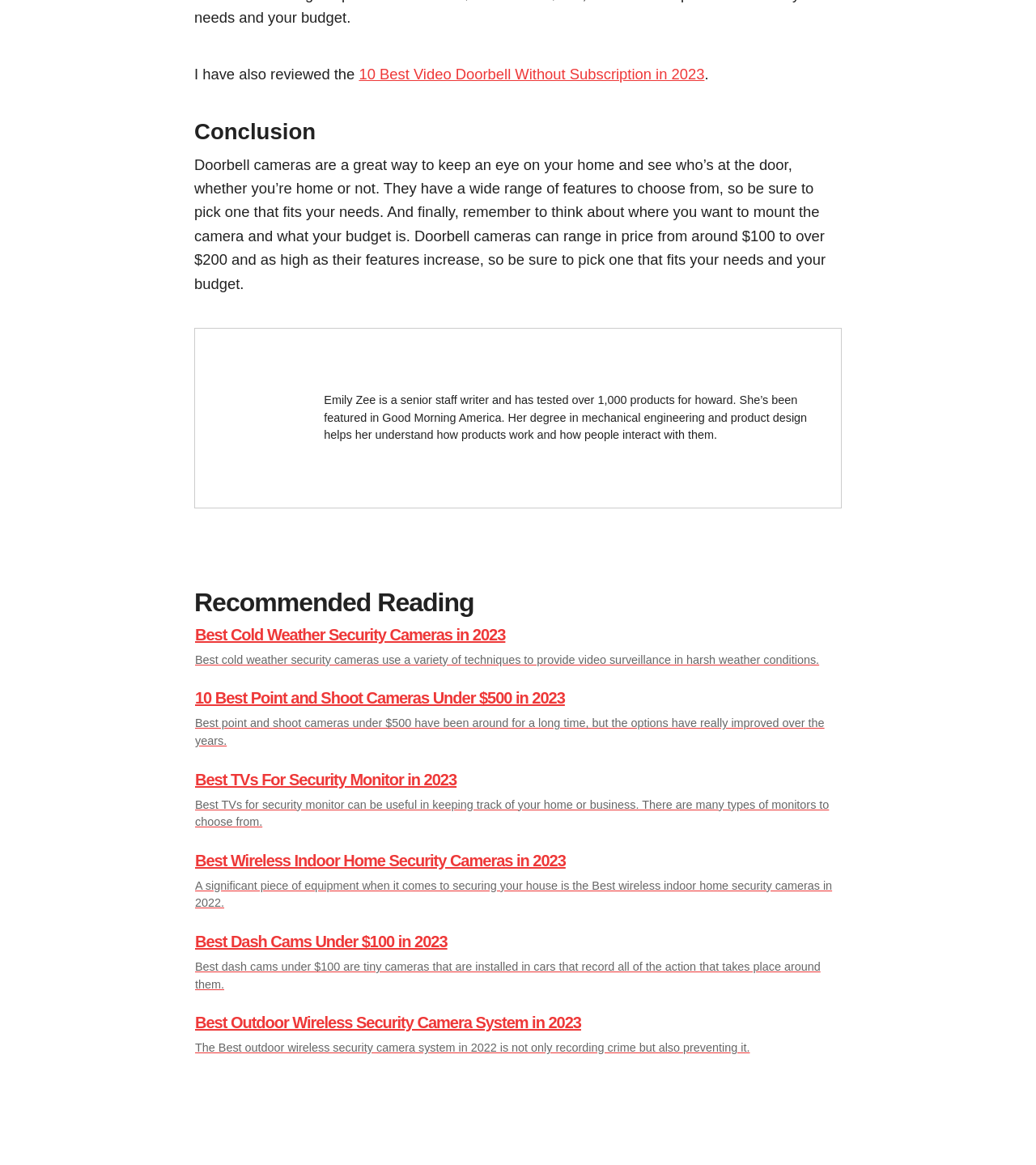Who is the author of the article?
Please provide a detailed and comprehensive answer to the question.

The author of the article is mentioned in the text 'Emily Zee is a senior staff writer and has tested over 1,000 products for howard. She’s been featured in Good Morning America.' which indicates that Emily Zee is the author of the article.